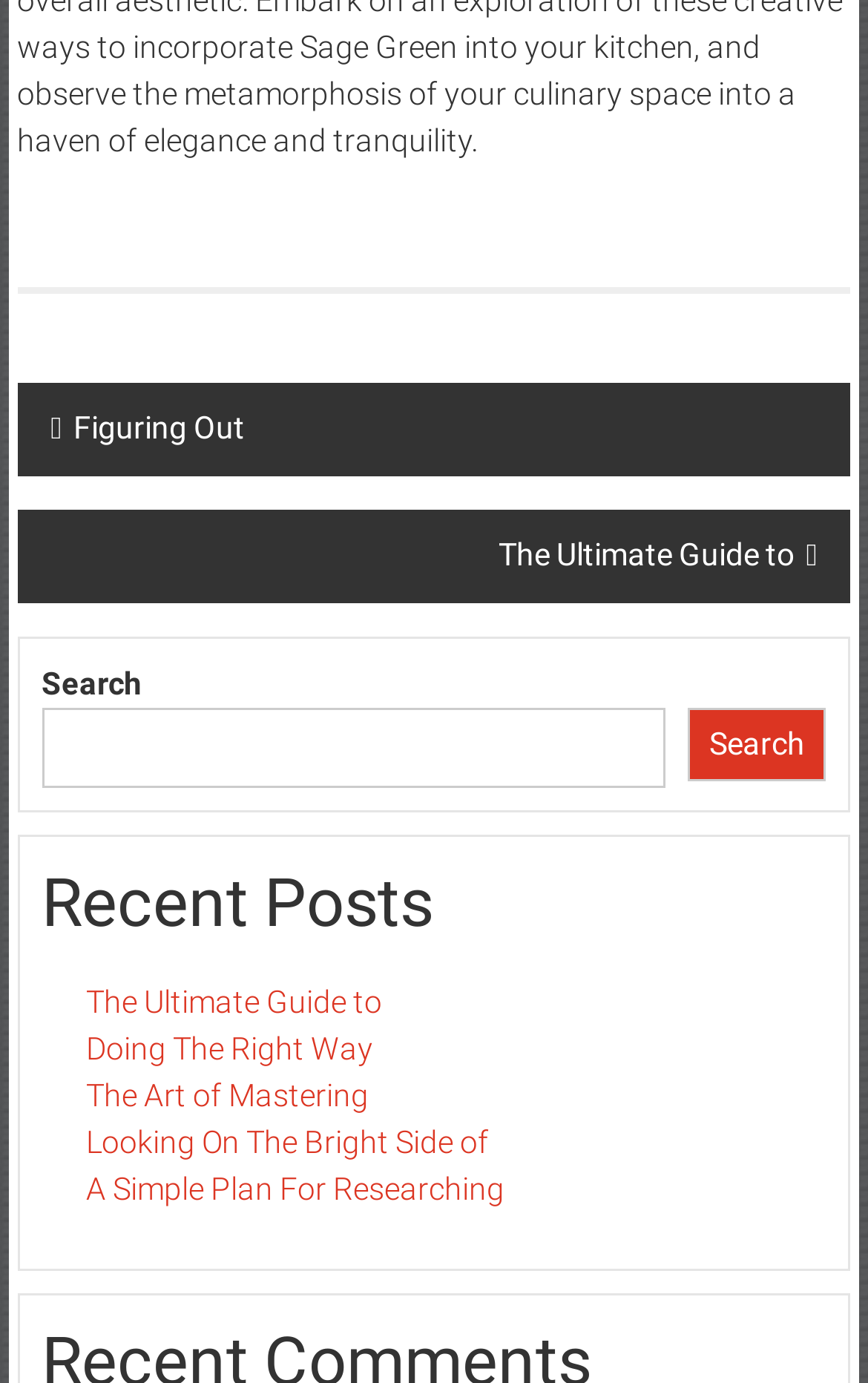Please identify the coordinates of the bounding box that should be clicked to fulfill this instruction: "Search for something".

[0.048, 0.512, 0.766, 0.57]